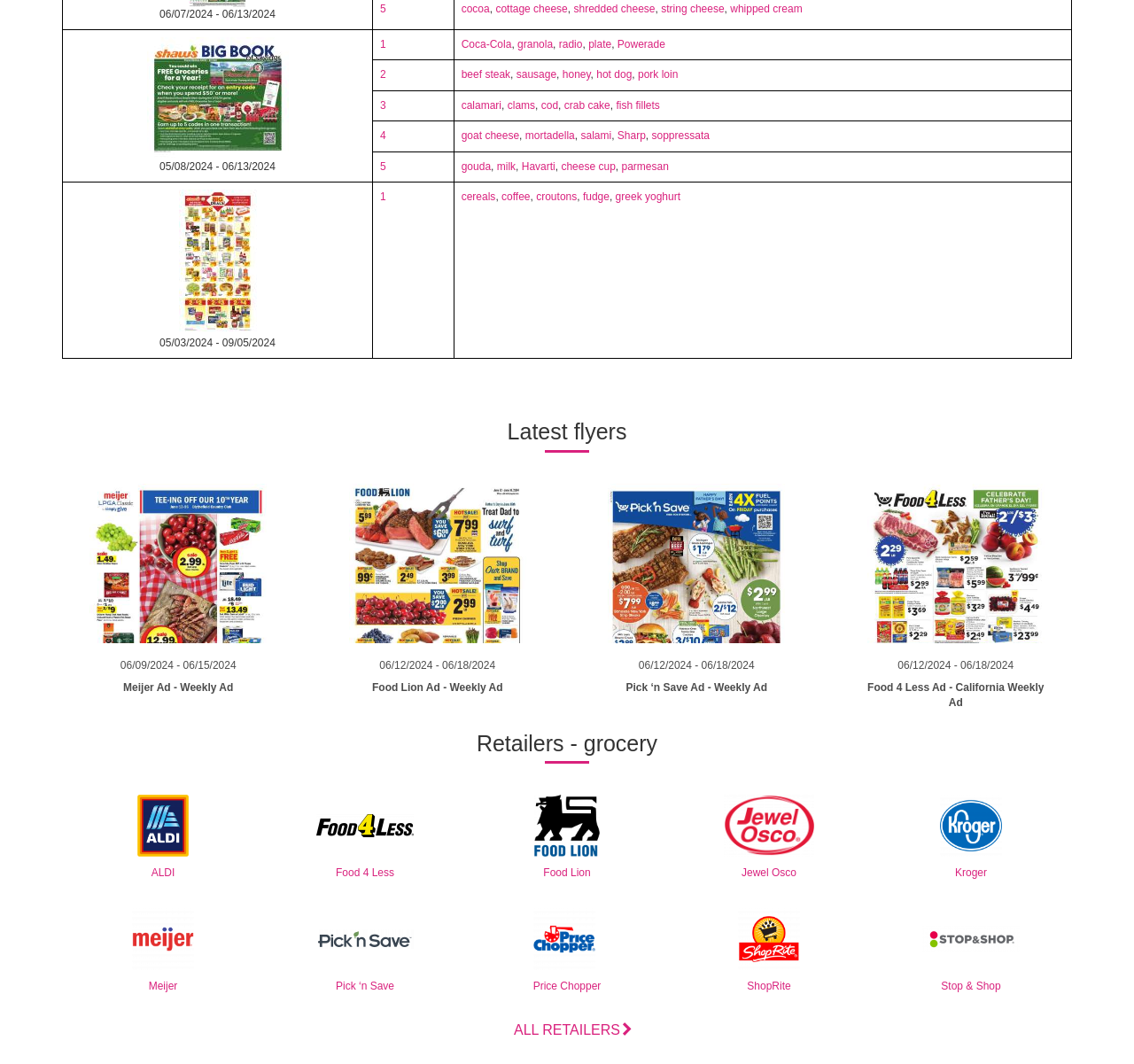Please find the bounding box coordinates of the element that needs to be clicked to perform the following instruction: "view the image 'leaflet'". The bounding box coordinates should be four float numbers between 0 and 1, represented as [left, top, right, bottom].

[0.129, 0.035, 0.254, 0.15]